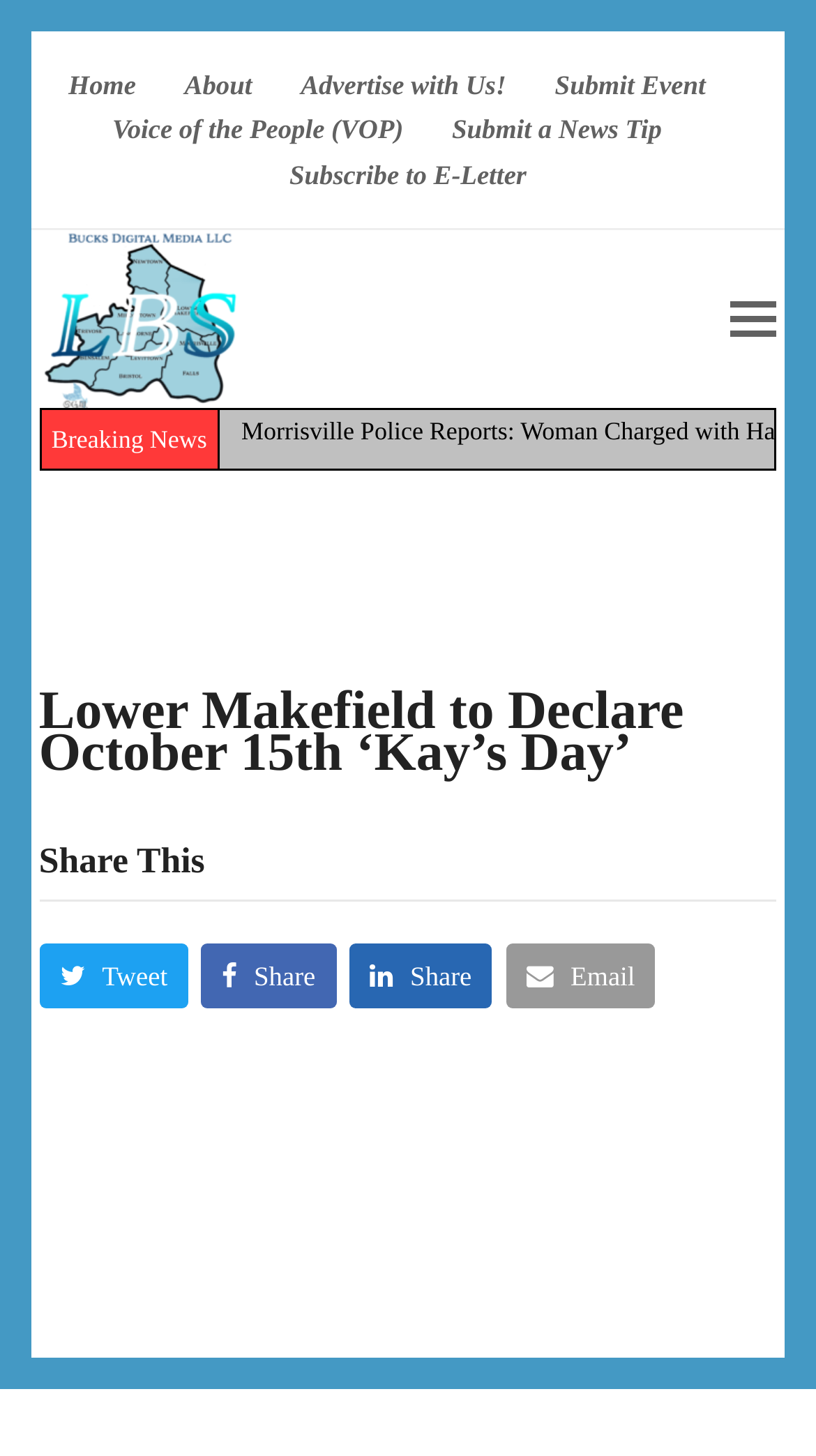What is the category of the current news article?
Can you give a detailed and elaborate answer to the question?

I looked at the category label above the news article, which says 'Breaking News'. This is the category of the current news article.